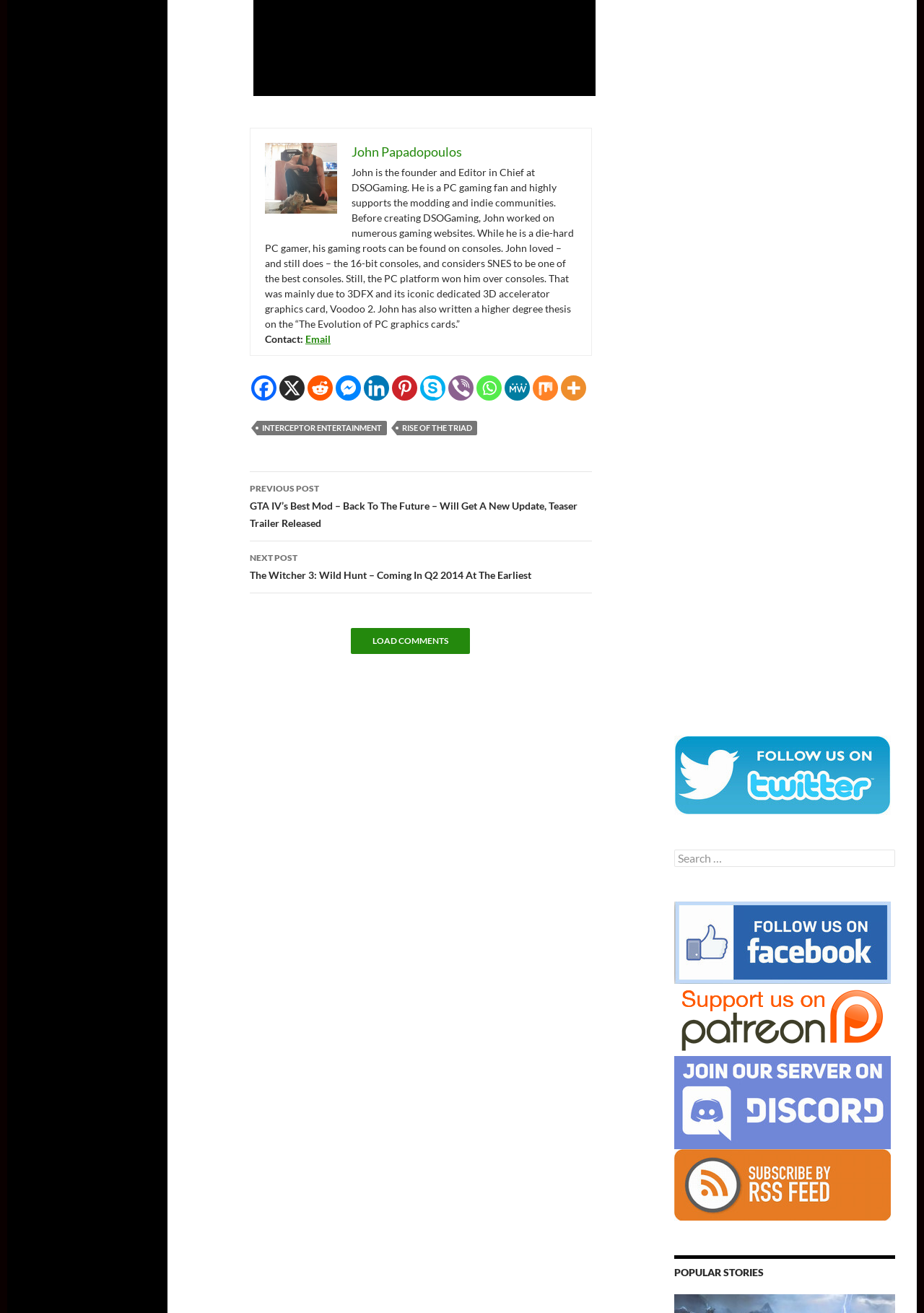Find the bounding box coordinates for the HTML element described as: "aria-label="Viber" title="Viber"". The coordinates should consist of four float values between 0 and 1, i.e., [left, top, right, bottom].

[0.485, 0.286, 0.512, 0.305]